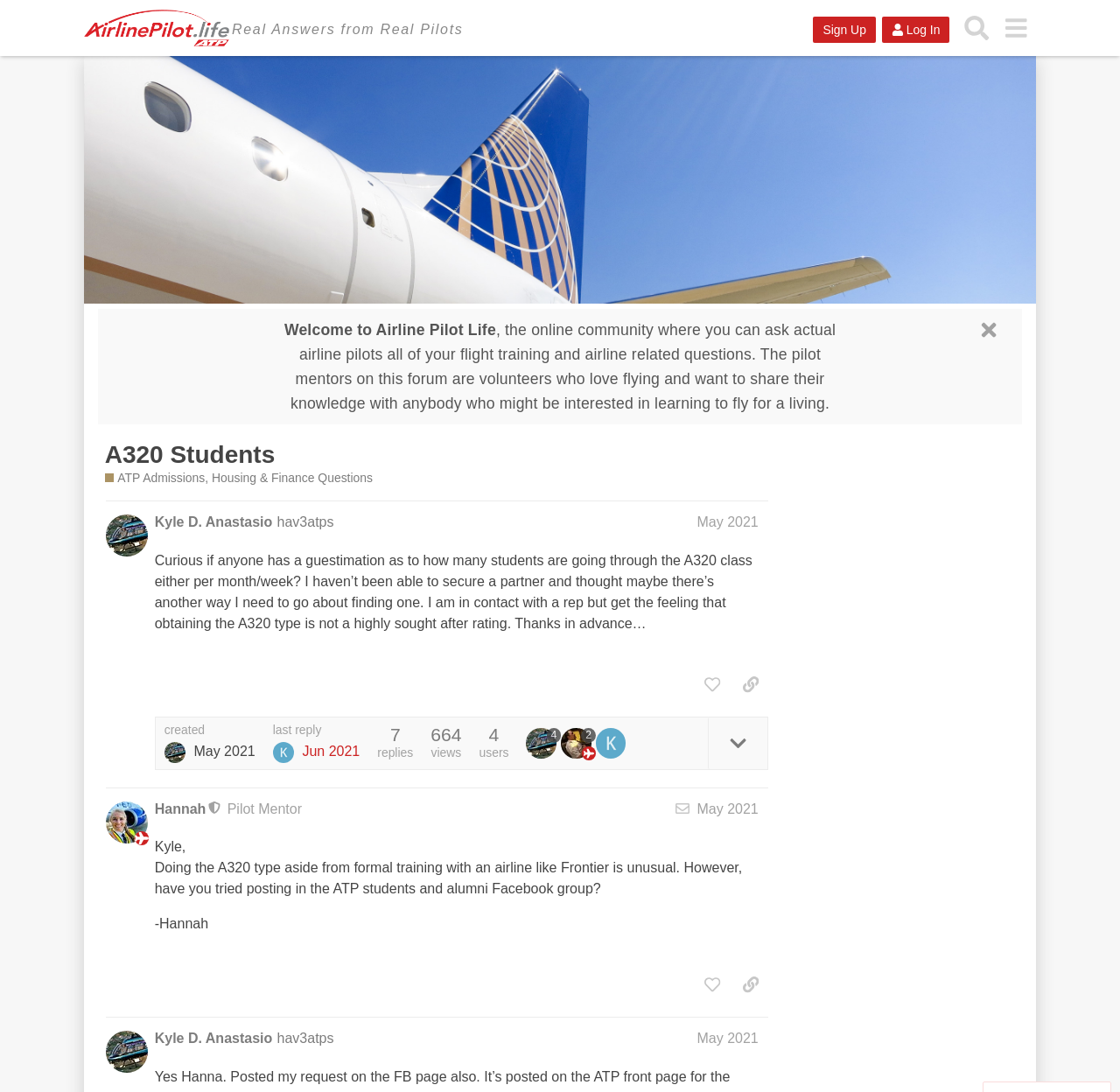What is the type of aircraft mentioned in the first post?
Based on the image, answer the question with as much detail as possible.

The type of aircraft is mentioned in the heading 'A320 Students' and also in the text of the first post, which asks about the number of students going through the A320 class.